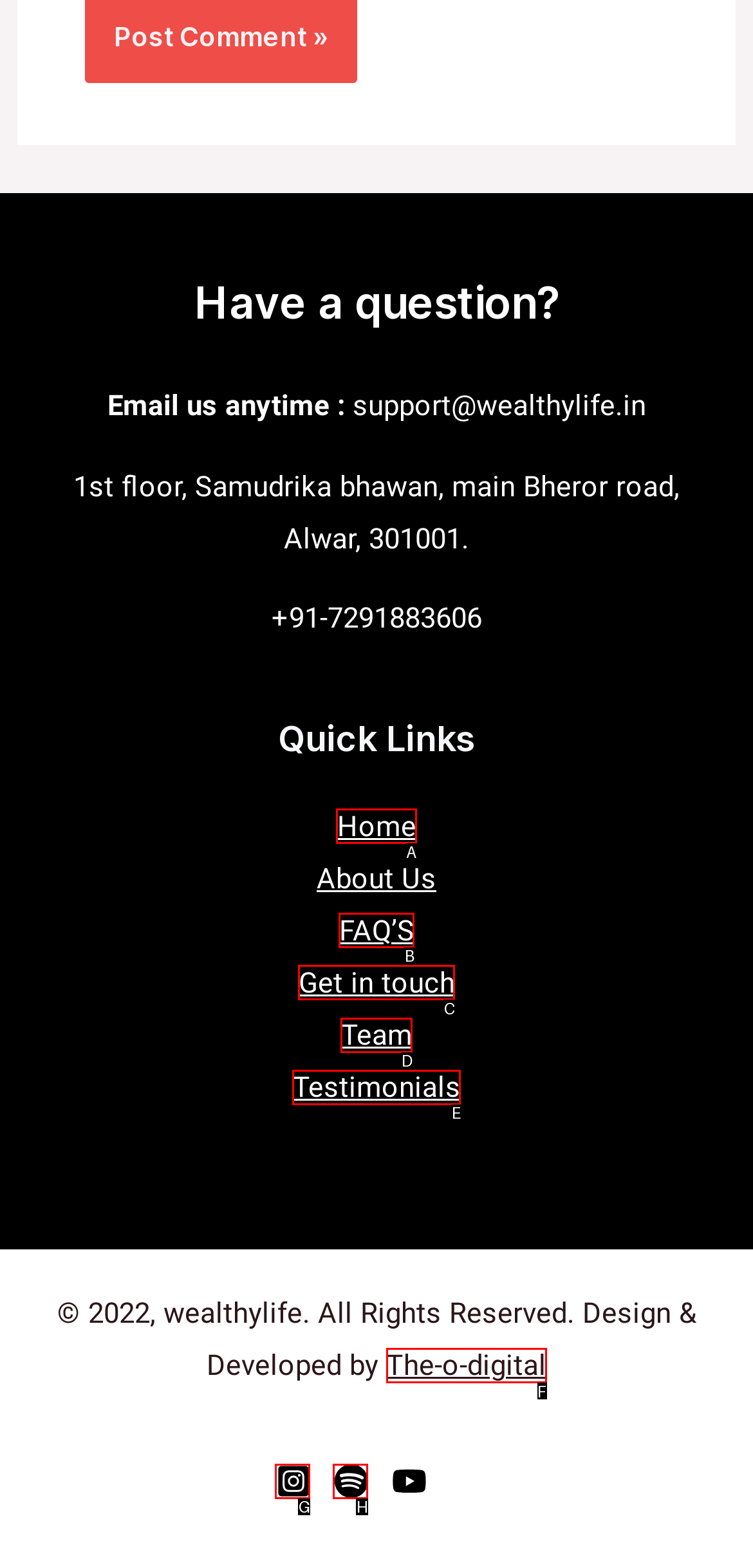Choose the letter of the element that should be clicked to complete the task: Go to 'Home'
Answer with the letter from the possible choices.

A